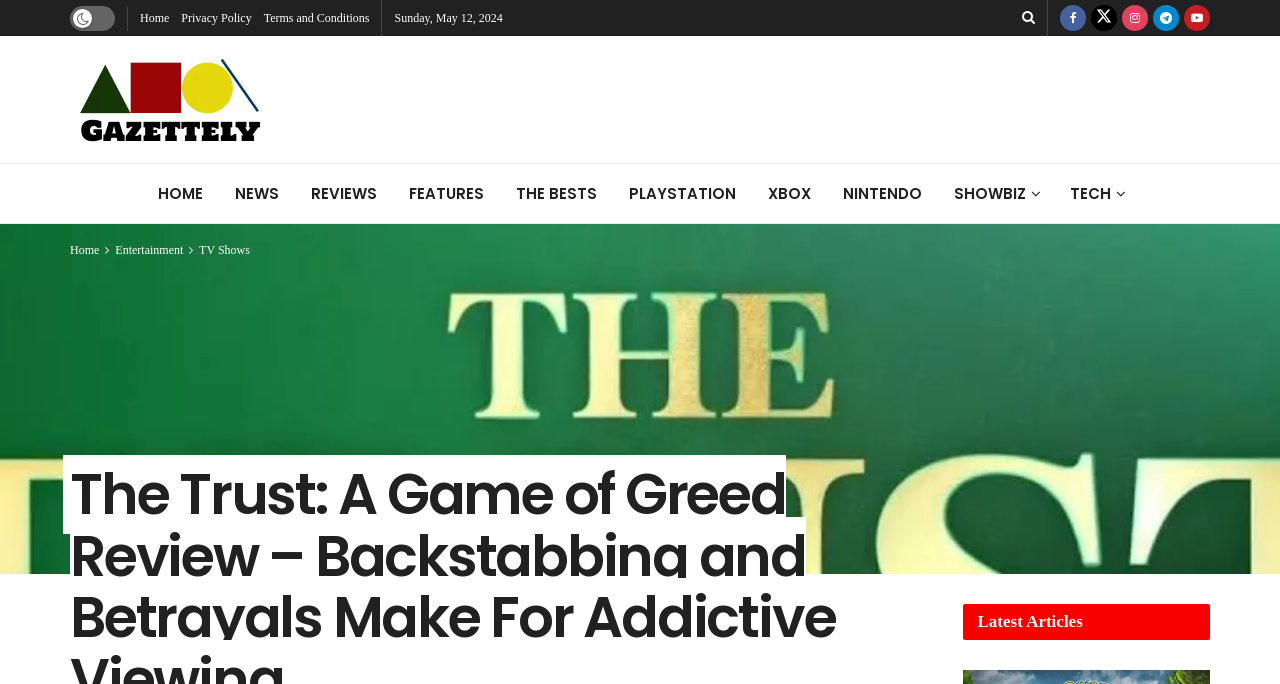From the given element description: "Reviews", find the bounding box for the UI element. Provide the coordinates as four float numbers between 0 and 1, in the order [left, top, right, bottom].

[0.23, 0.24, 0.307, 0.326]